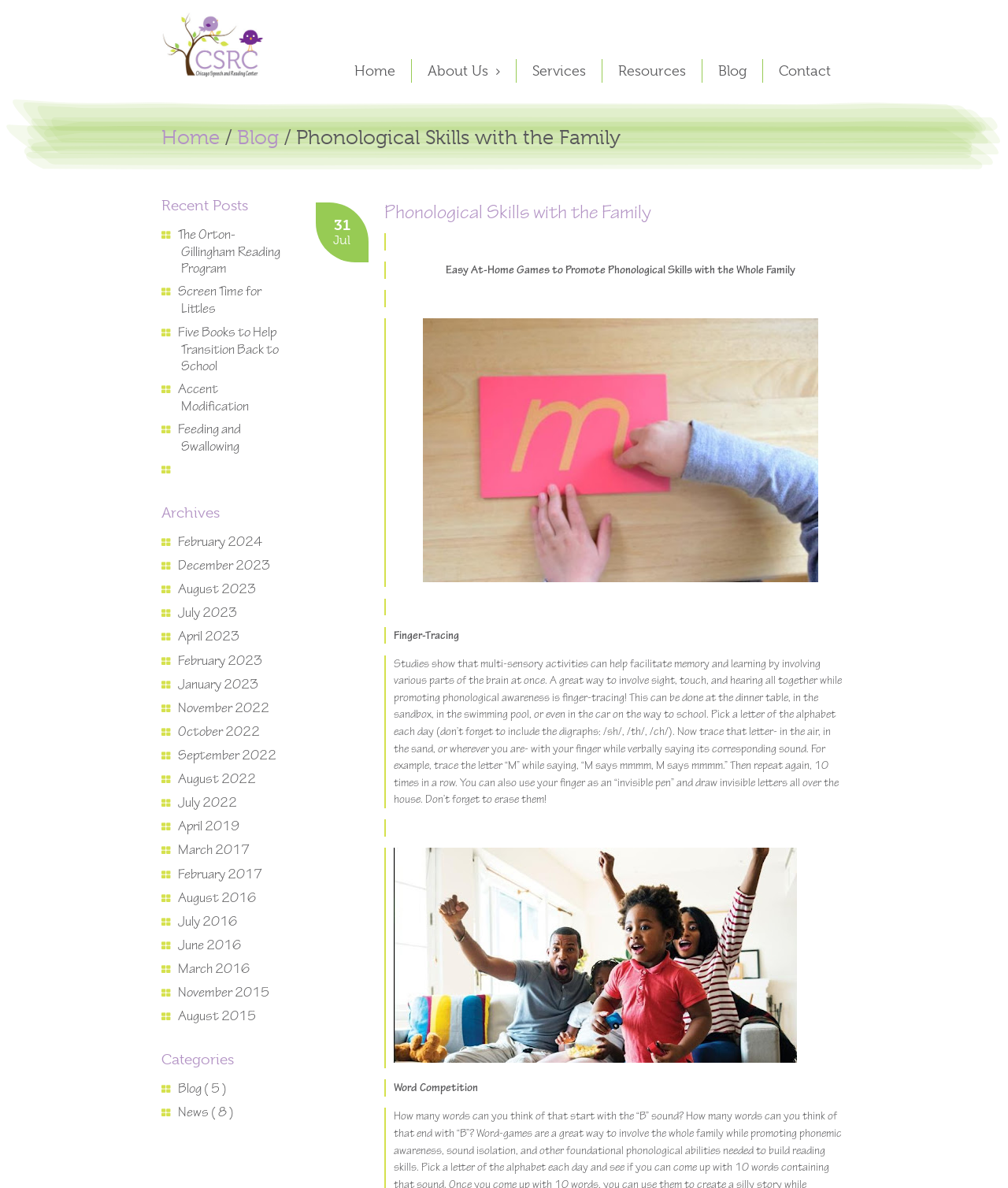What is the topic of the recent post?
Please answer the question with as much detail and depth as you can.

The topic of the recent post can be found in the heading element with a bounding box of [0.294, 0.105, 0.615, 0.125]. The text of this element is 'Phonological Skills with the Family'.